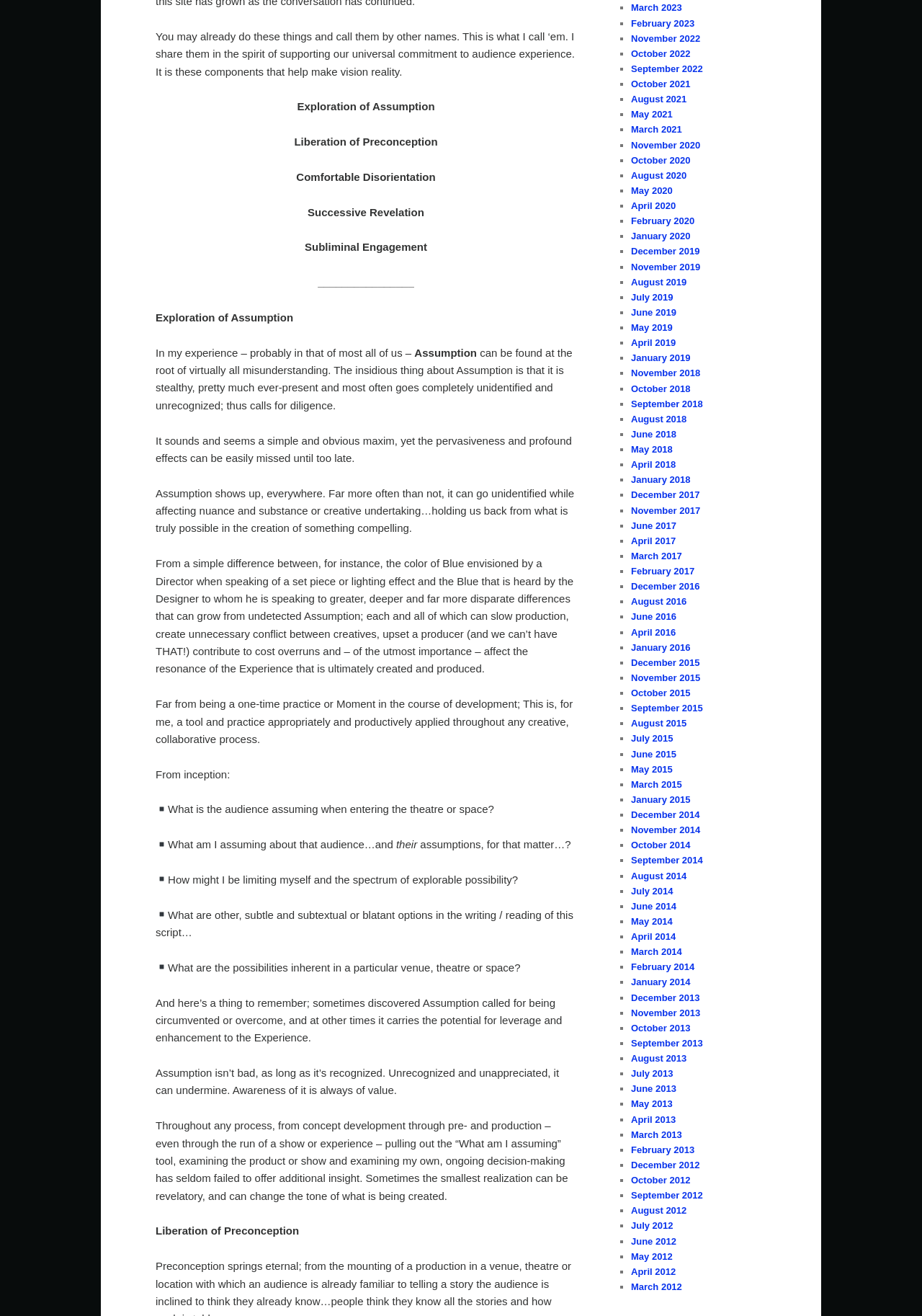Locate the bounding box coordinates of the clickable area needed to fulfill the instruction: "Read more about air purification".

None